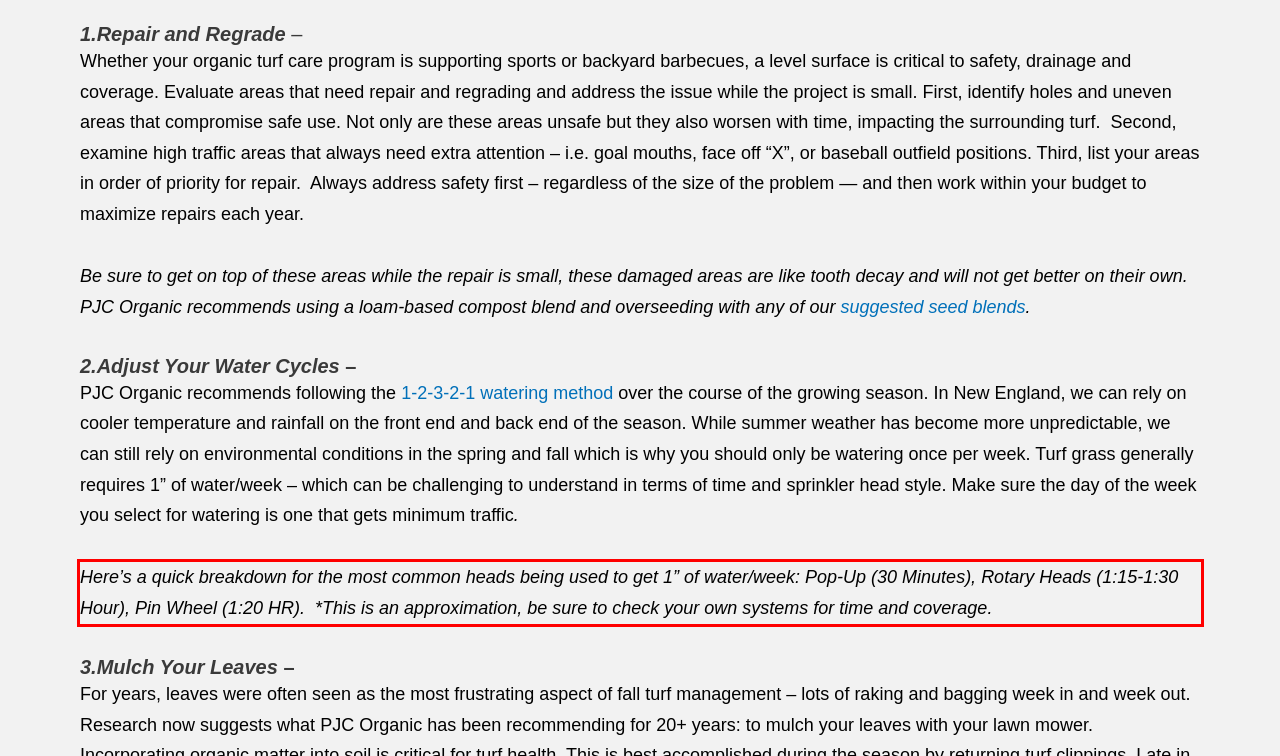Review the screenshot of the webpage and recognize the text inside the red rectangle bounding box. Provide the extracted text content.

Here’s a quick breakdown for the most common heads being used to get 1” of water/week: Pop-Up (30 Minutes), Rotary Heads (1:15-1:30 Hour), Pin Wheel (1:20 HR). *This is an approximation, be sure to check your own systems for time and coverage.